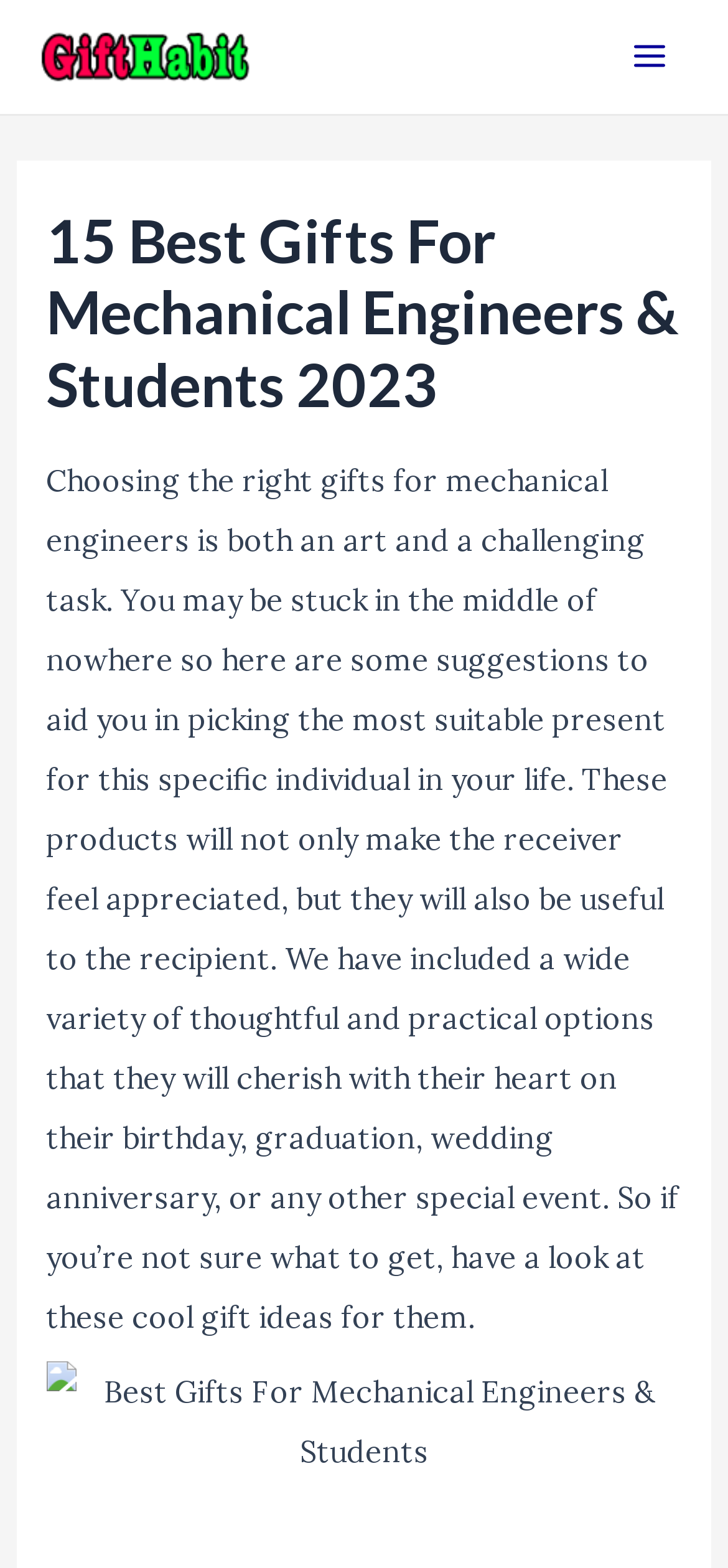Using the elements shown in the image, answer the question comprehensively: What is the logo of the website?

The logo of the website is located at the top left corner of the webpage, and it is an image with the text 'GiftHabit Logo'.